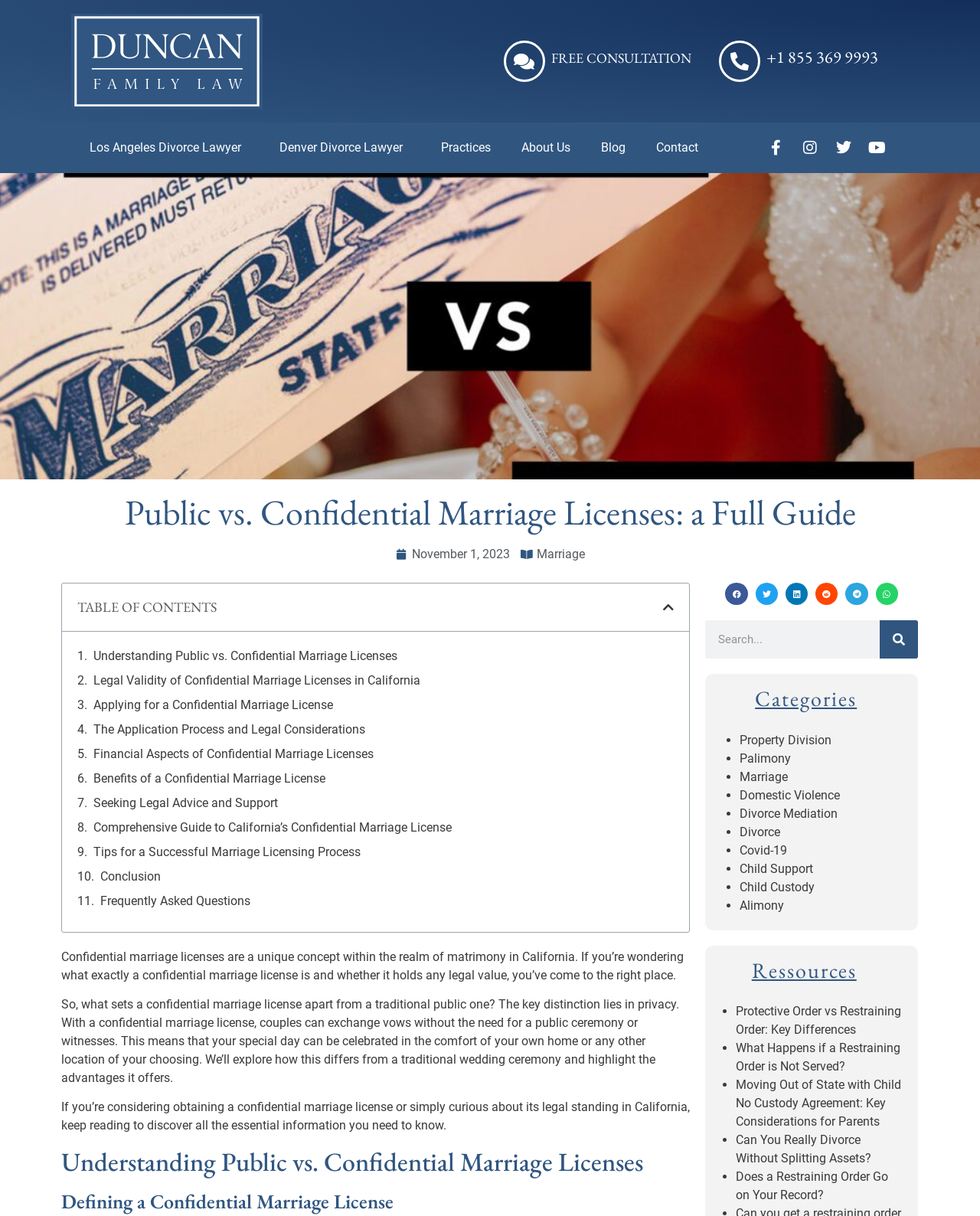Write a detailed summary of the webpage, including text, images, and layout.

This webpage is about confidential marriage licenses in California, providing a comprehensive guide to understanding the concept, its legal validity, and the application process. At the top of the page, there is a logo and a navigation menu with links to various sections, including "Los Angeles Divorce Lawyer", "Denver Divorce Lawyer", "Practices", "About Us", "Blog", and "Contact". 

Below the navigation menu, there is a heading "Public vs. Confidential Marriage Licenses: a Full Guide" followed by a brief introduction to the topic. On the right side of the introduction, there are social media links and a search bar. 

The main content of the page is divided into sections, each with a heading and a brief description. The sections include "Understanding Public vs. Confidential Marriage Licenses", "Legal Validity of Confidential Marriage Licenses in California", "Applying for a Confidential Marriage License", and so on. Each section has a link to a more detailed article or guide.

On the right side of the page, there are buttons to share the content on various social media platforms, including Facebook, Twitter, LinkedIn, Reddit, Telegram, and WhatsApp. Below the sharing buttons, there is a search box with a search icon and a placeholder text "Search". 

Further down the page, there is a section titled "Categories" with a list of links to related topics, including "Property Division", "Palimony", "Marriage", "Domestic Violence", and others. 

The page also has a section titled "Ressources" with a list of links to articles and guides on related topics, such as "Protective Order vs Restraining Order: Key Differences", "What Happens if a Restraining Order is Not Served?", and others.